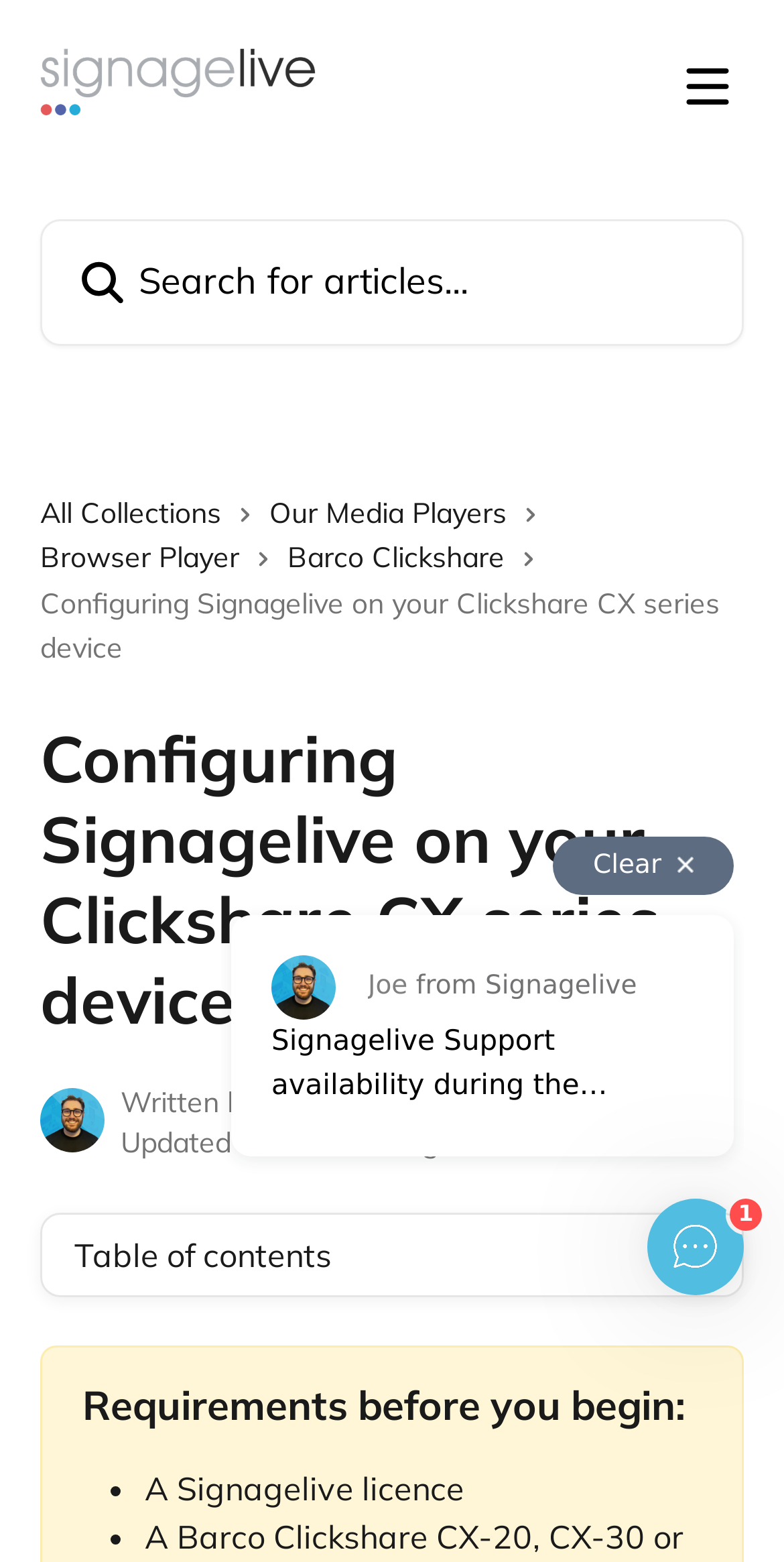Determine the bounding box coordinates for the UI element with the following description: "Browser Player". The coordinates should be four float numbers between 0 and 1, represented as [left, top, right, bottom].

[0.051, 0.343, 0.326, 0.372]